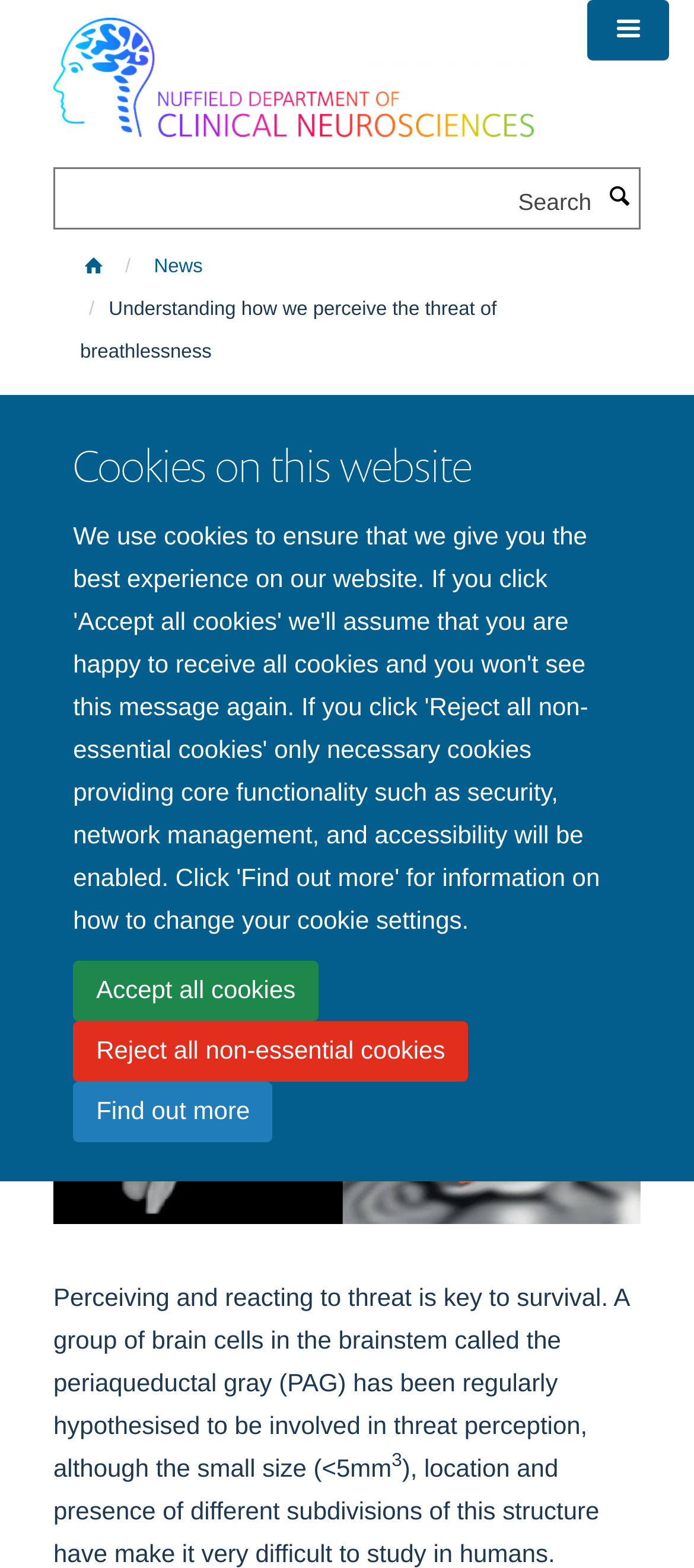Please predict the bounding box coordinates of the element's region where a click is necessary to complete the following instruction: "Click on News". The coordinates should be represented by four float numbers between 0 and 1, i.e., [left, top, right, bottom].

[0.209, 0.158, 0.305, 0.183]